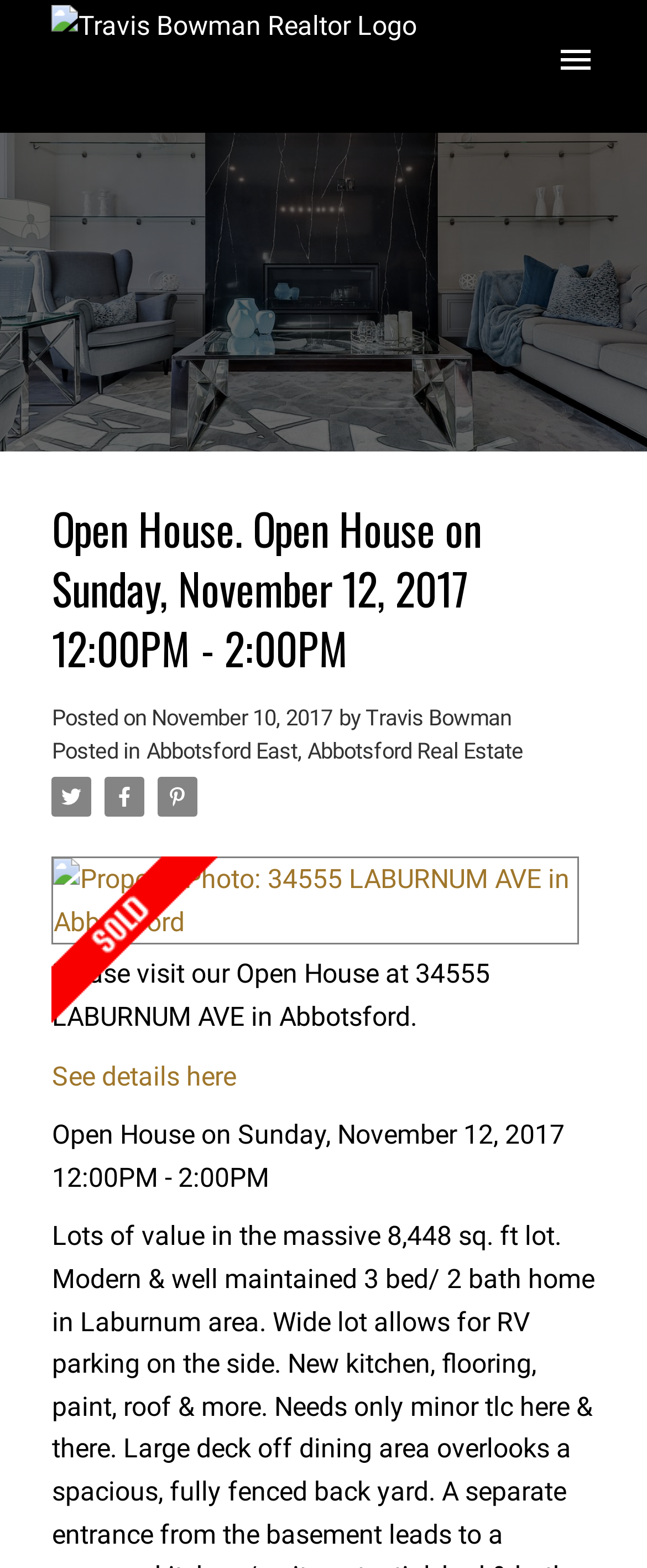Extract the top-level heading from the webpage and provide its text.

Open House. Open House on Sunday, November 12, 2017 12:00PM - 2:00PM